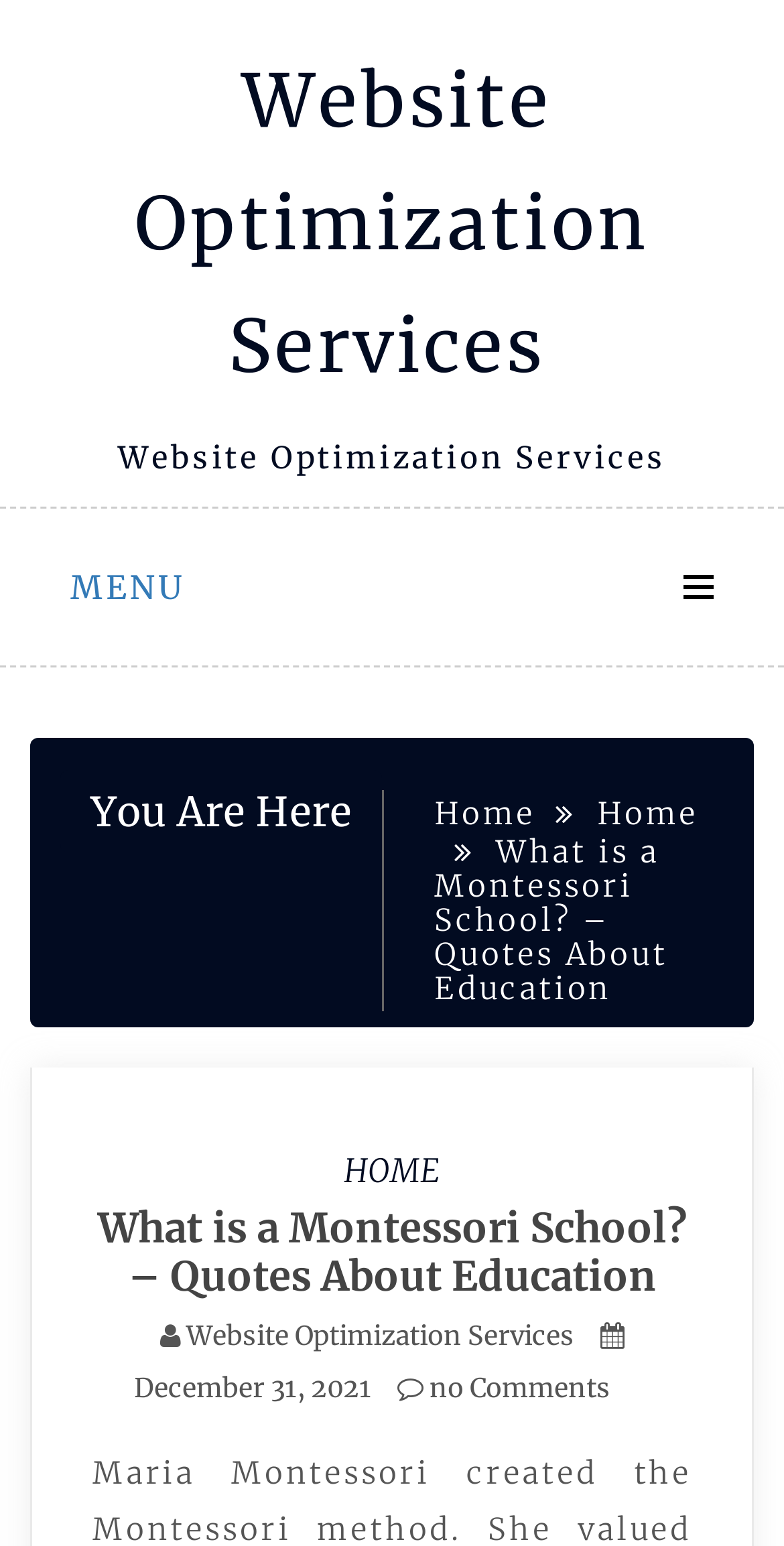Find the bounding box coordinates of the element to click in order to complete this instruction: "View What is a Montessori School? – Quotes About Education". The bounding box coordinates must be four float numbers between 0 and 1, denoted as [left, top, right, bottom].

[0.124, 0.778, 0.876, 0.841]